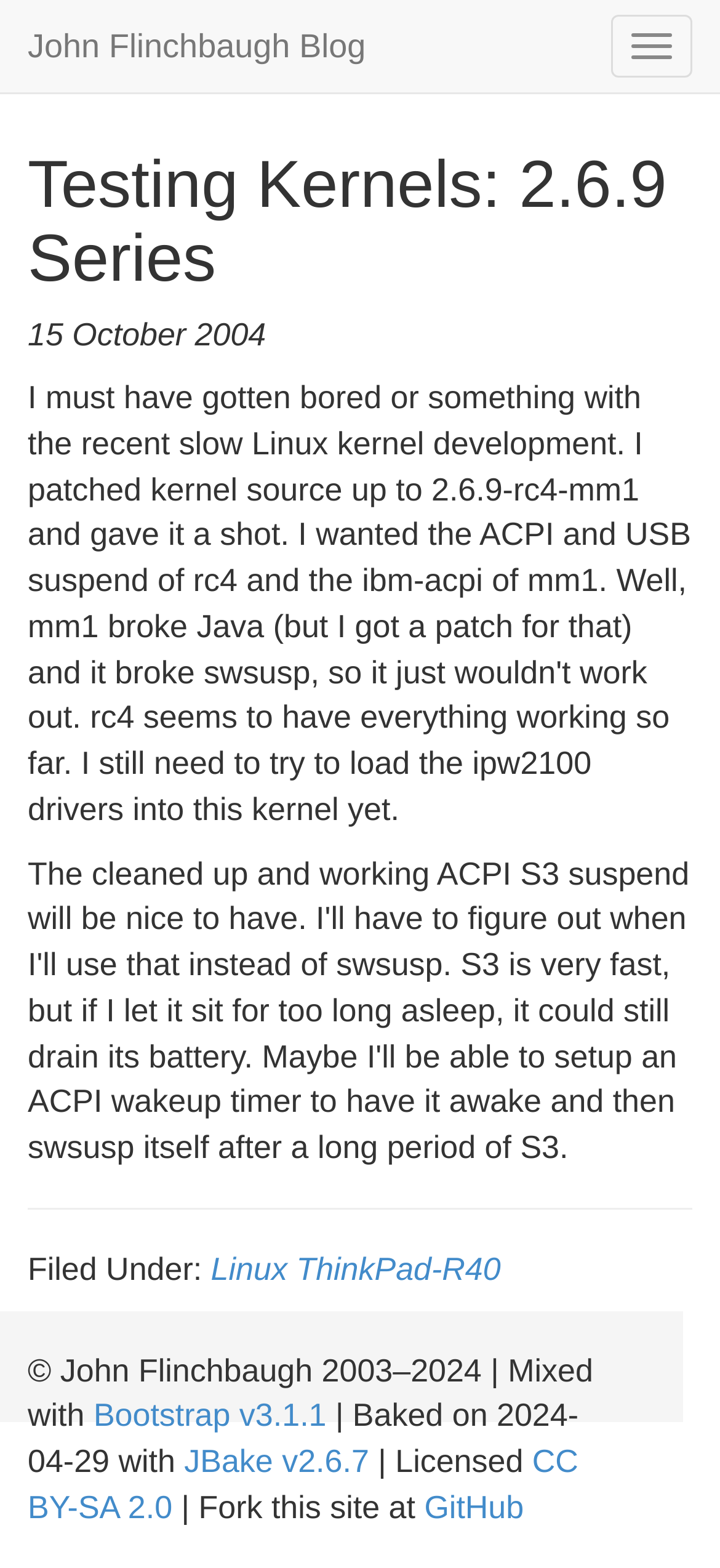Provide an in-depth caption for the webpage.

The webpage is a blog post titled "Testing Kernels: 2.6.9 Series" by John Flinchbaugh. At the top right corner, there is a button labeled "Toggle navigation". On the top left, the blog's title "John Flinchbaugh Blog" is displayed as a link. Below the title, the main heading "Testing Kernels: 2.6.9 Series" is prominently displayed.

The post's publication date, "15 October 2004", is shown below the heading. A horizontal separator line divides the post's metadata from the content. The post is categorized under "Linux" and "ThinkPad-R40", which are displayed as links.

At the bottom of the page, there is a footer section that contains copyright information, "© John Flinchbaugh 2003–2024", and links to the Bootstrap framework and JBake, a static site generator. The footer also mentions the licensing terms, "CC BY-SA 2.0", and provides a link to the site's GitHub repository.